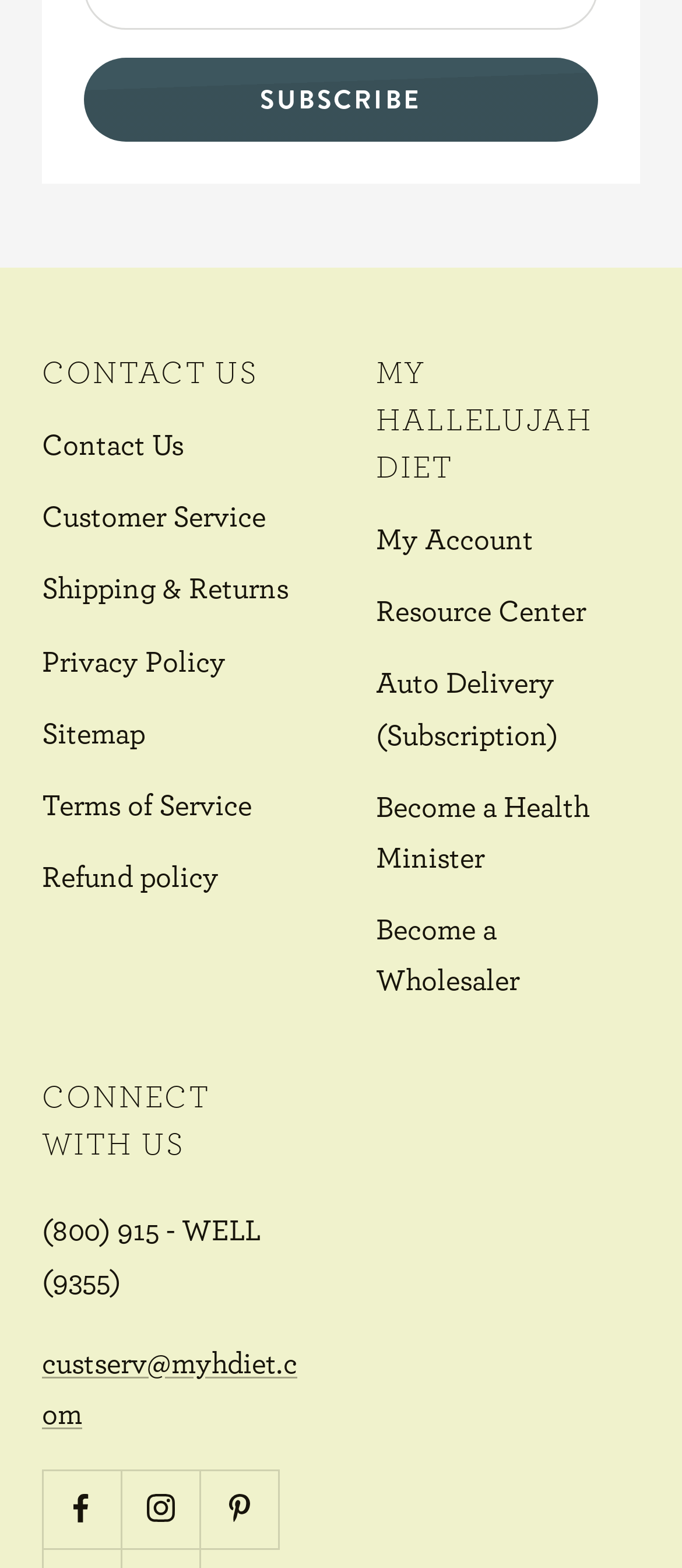Ascertain the bounding box coordinates for the UI element detailed here: "Become a Health Minister". The coordinates should be provided as [left, top, right, bottom] with each value being a float between 0 and 1.

[0.551, 0.498, 0.938, 0.563]